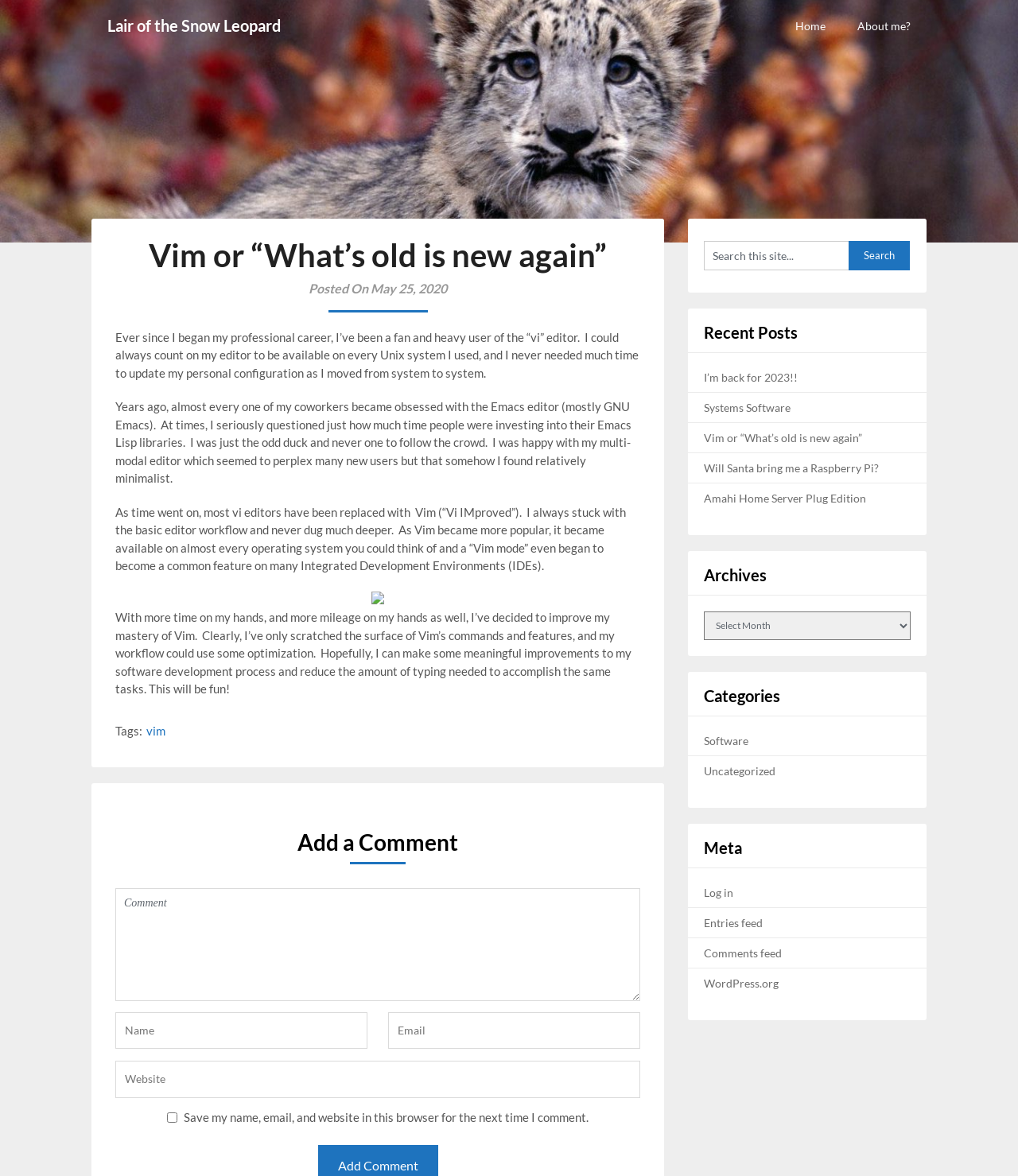Locate the bounding box coordinates of the region to be clicked to comply with the following instruction: "Add a comment". The coordinates must be four float numbers between 0 and 1, in the form [left, top, right, bottom].

[0.113, 0.703, 0.629, 0.735]